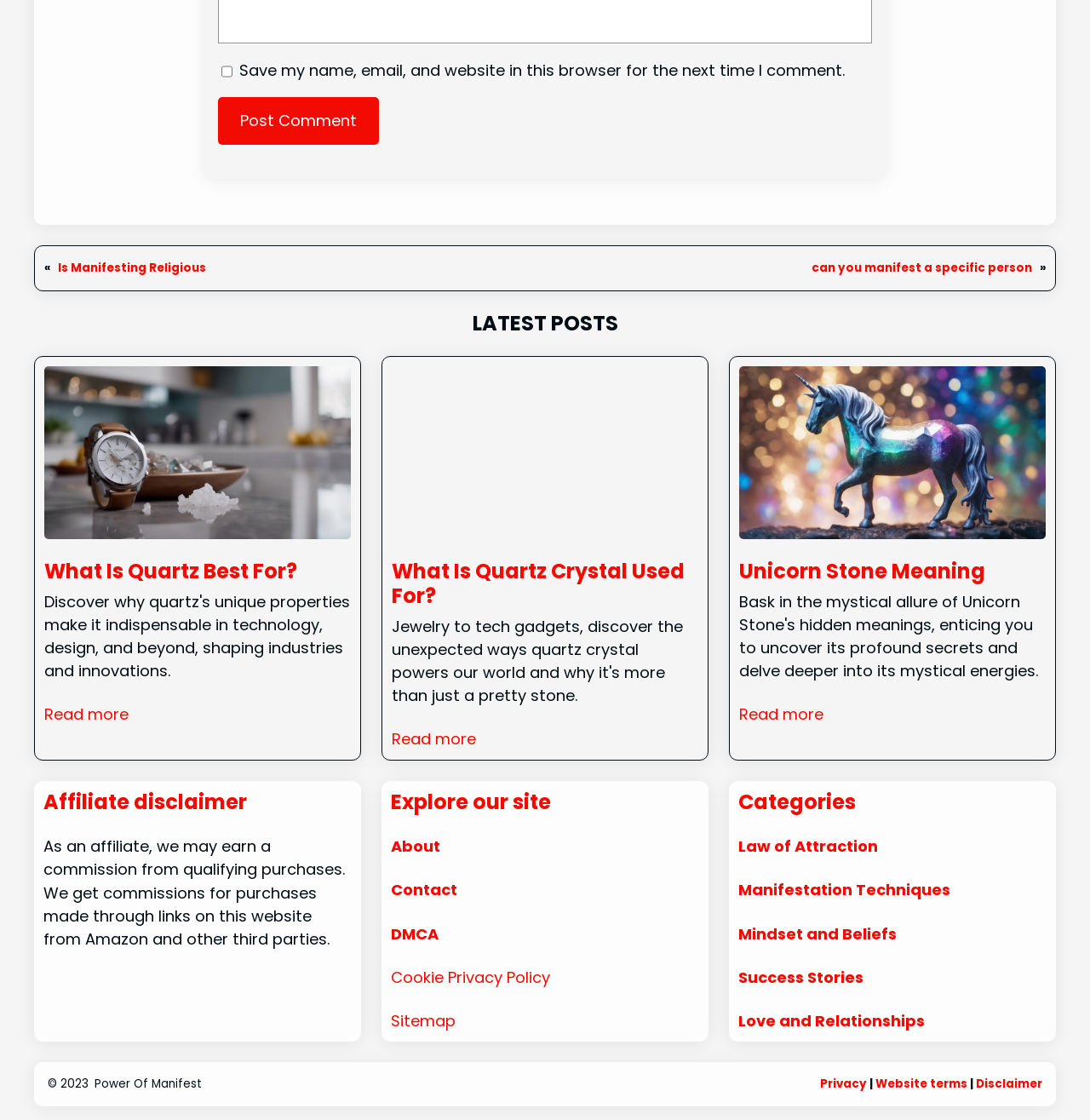How many links are listed under 'Explore our site'?
Look at the screenshot and give a one-word or phrase answer.

5